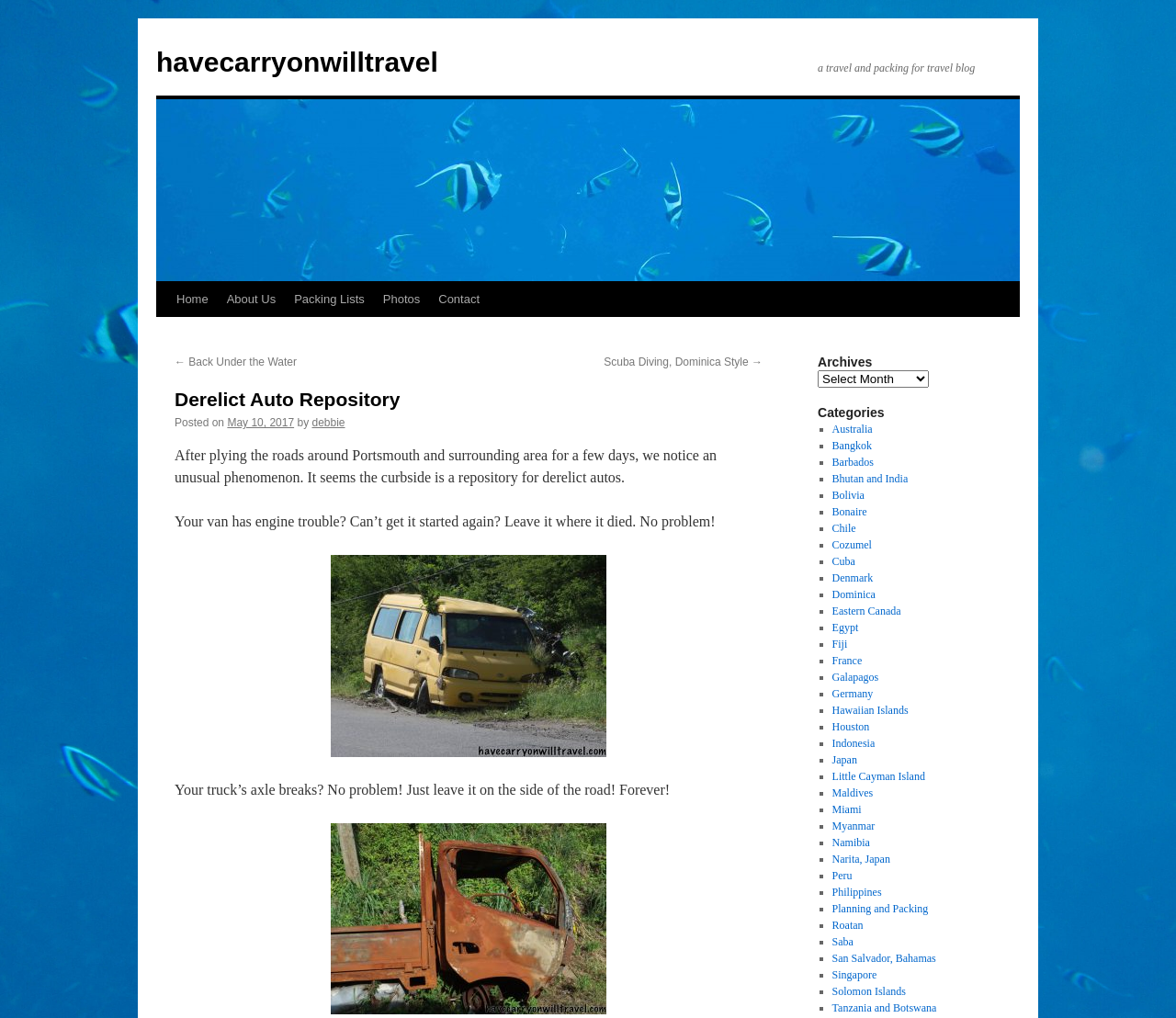What is the topic of the current blog post? Refer to the image and provide a one-word or short phrase answer.

Derelict autos in Dominica